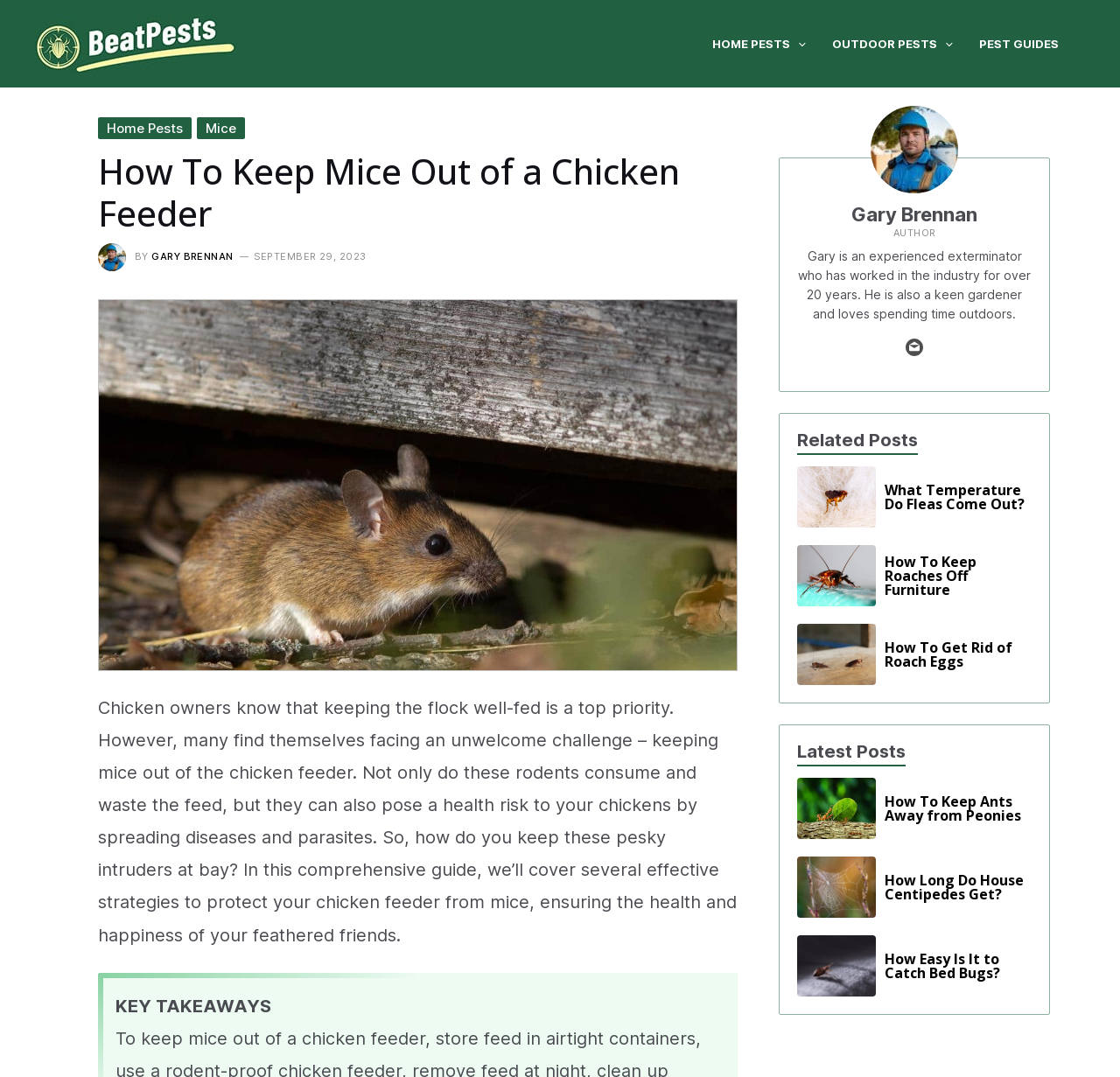Bounding box coordinates are given in the format (top-left x, top-left y, bottom-right x, bottom-right y). All values should be floating point numbers between 0 and 1. Provide the bounding box coordinate for the UI element described as: UTILITY CHARTERS

None